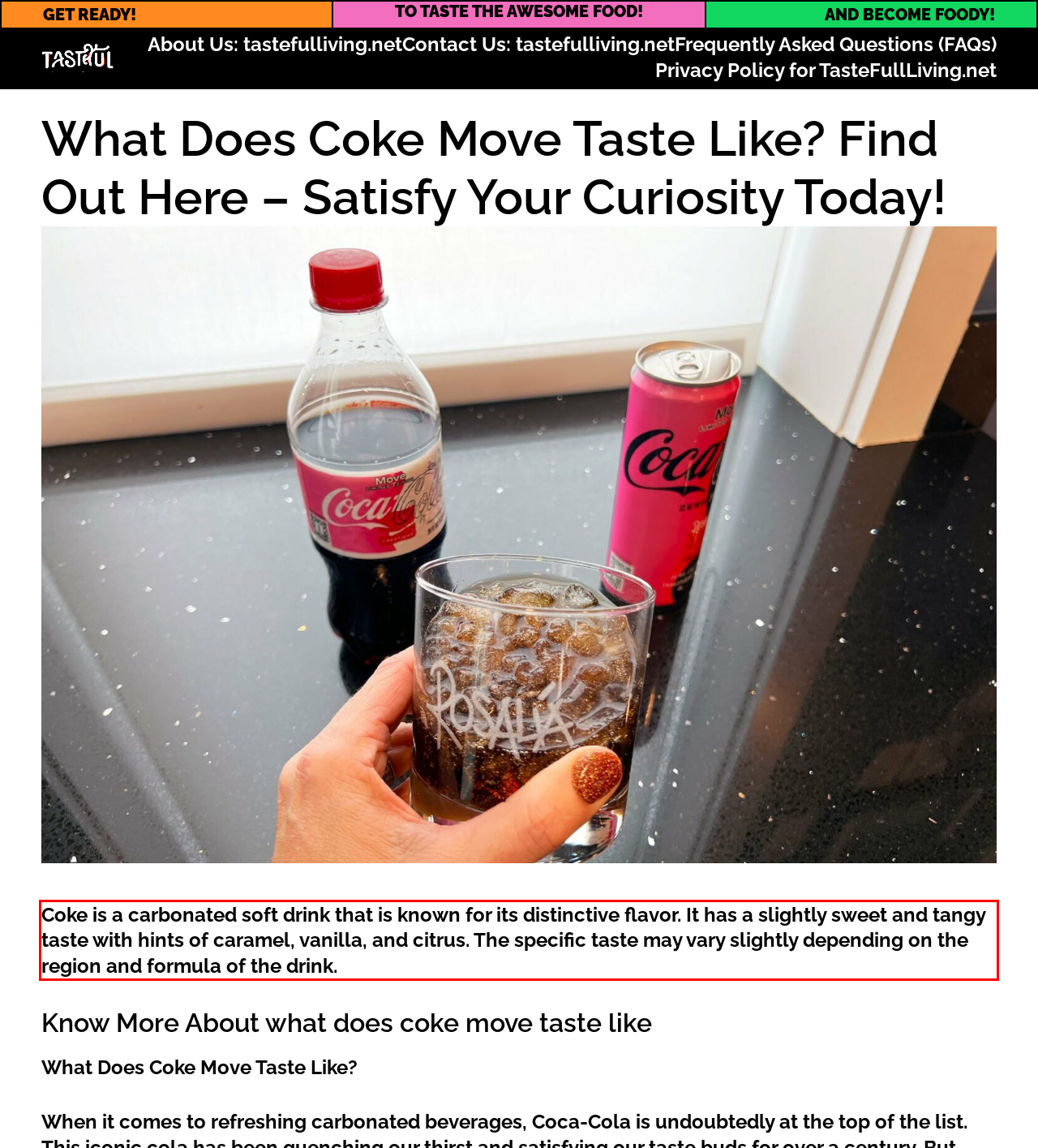Analyze the screenshot of the webpage that features a red bounding box and recognize the text content enclosed within this red bounding box.

Coke is a carbonated soft drink that is known for its distinctive flavor. It has a slightly sweet and tangy taste with hints of caramel, vanilla, and citrus. The specific taste may vary slightly depending on the region and formula of the drink.